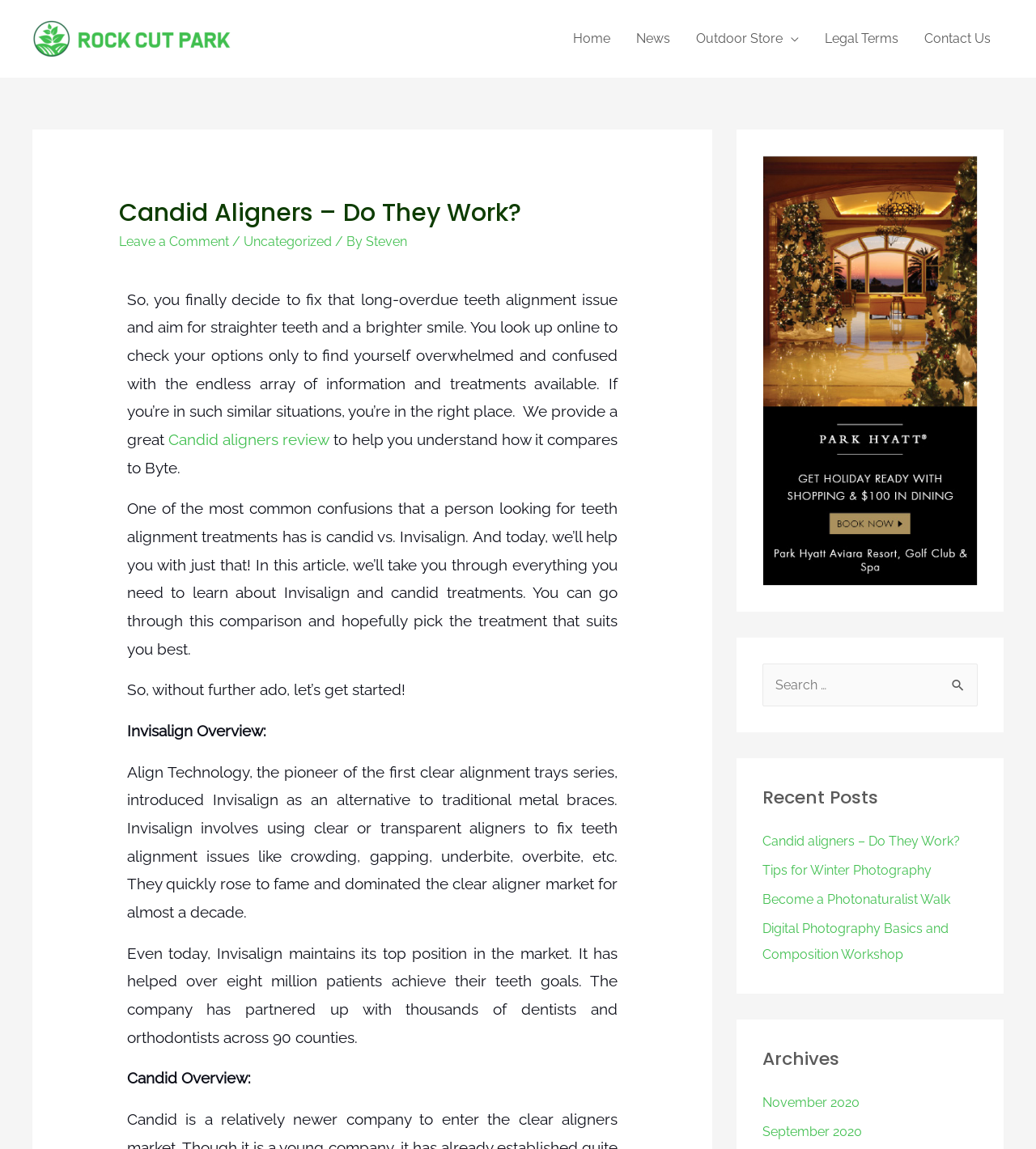What is the topic of the article? Refer to the image and provide a one-word or short phrase answer.

Candid aligners